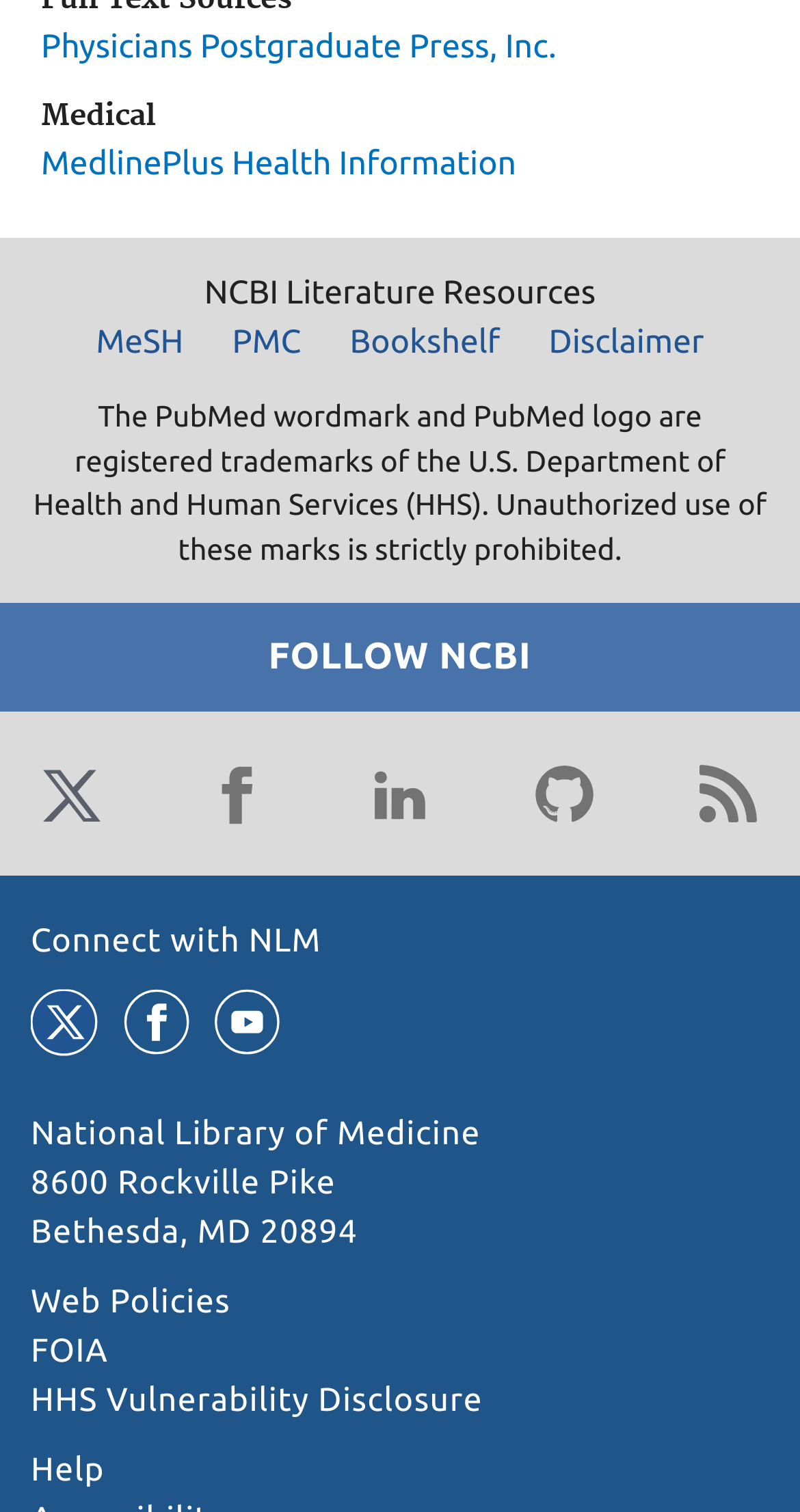What is the disclaimer about?
Based on the visual content, answer with a single word or a brief phrase.

Unauthorized use of marks